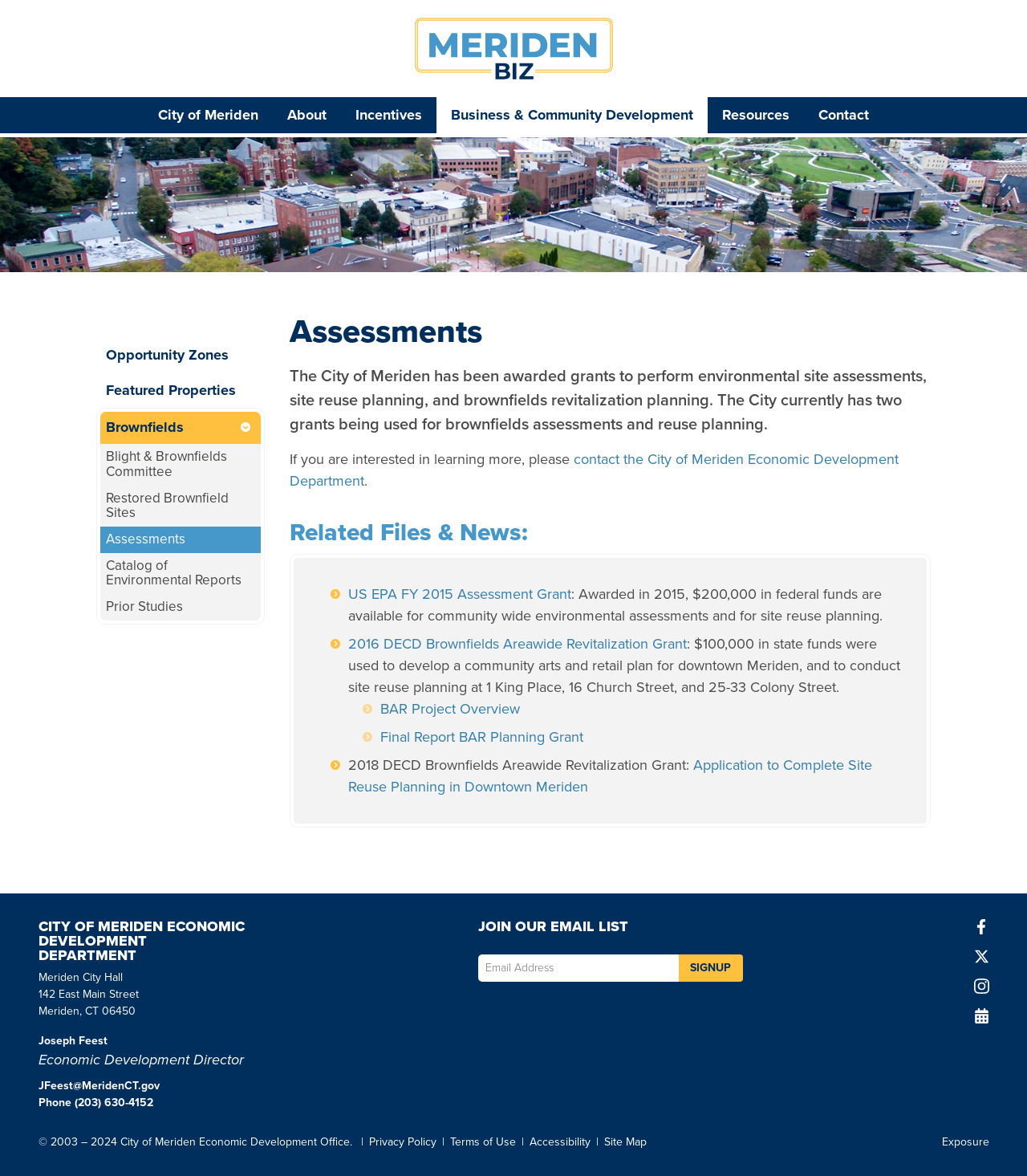Please identify the coordinates of the bounding box that should be clicked to fulfill this instruction: "Click the 'Assessments' heading".

[0.282, 0.265, 0.906, 0.298]